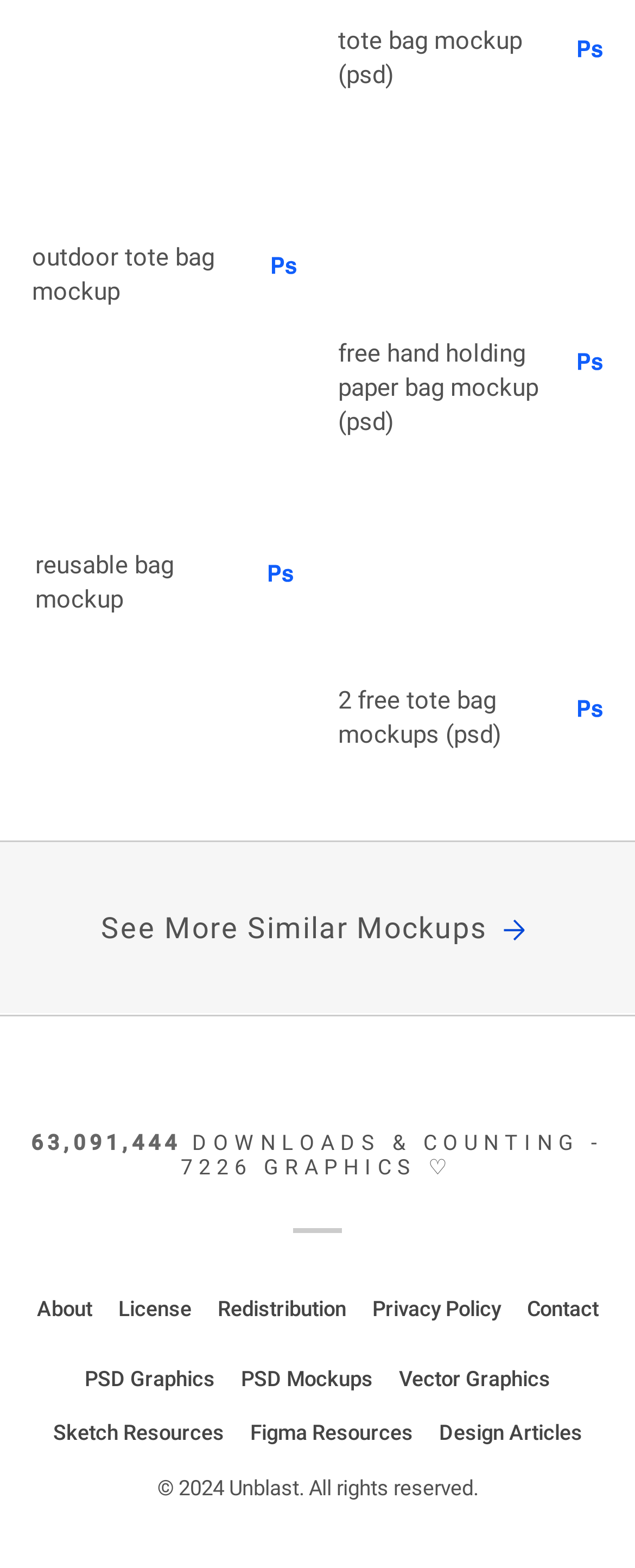Determine the bounding box coordinates for the region that must be clicked to execute the following instruction: "browse psd graphics".

[0.133, 0.872, 0.338, 0.894]